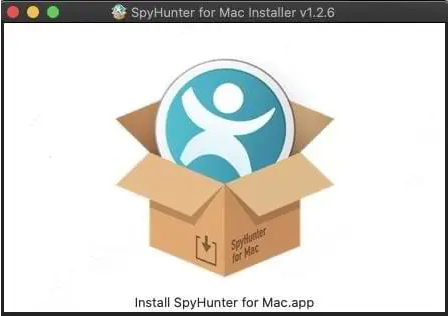Based on the image, give a detailed response to the question: What is the logo of SpyHunter?

The logo of SpyHunter is revealed in the open cardboard box in the foreground of the image, and it features a stylized figure in blue and white, symbolizing digital protection.